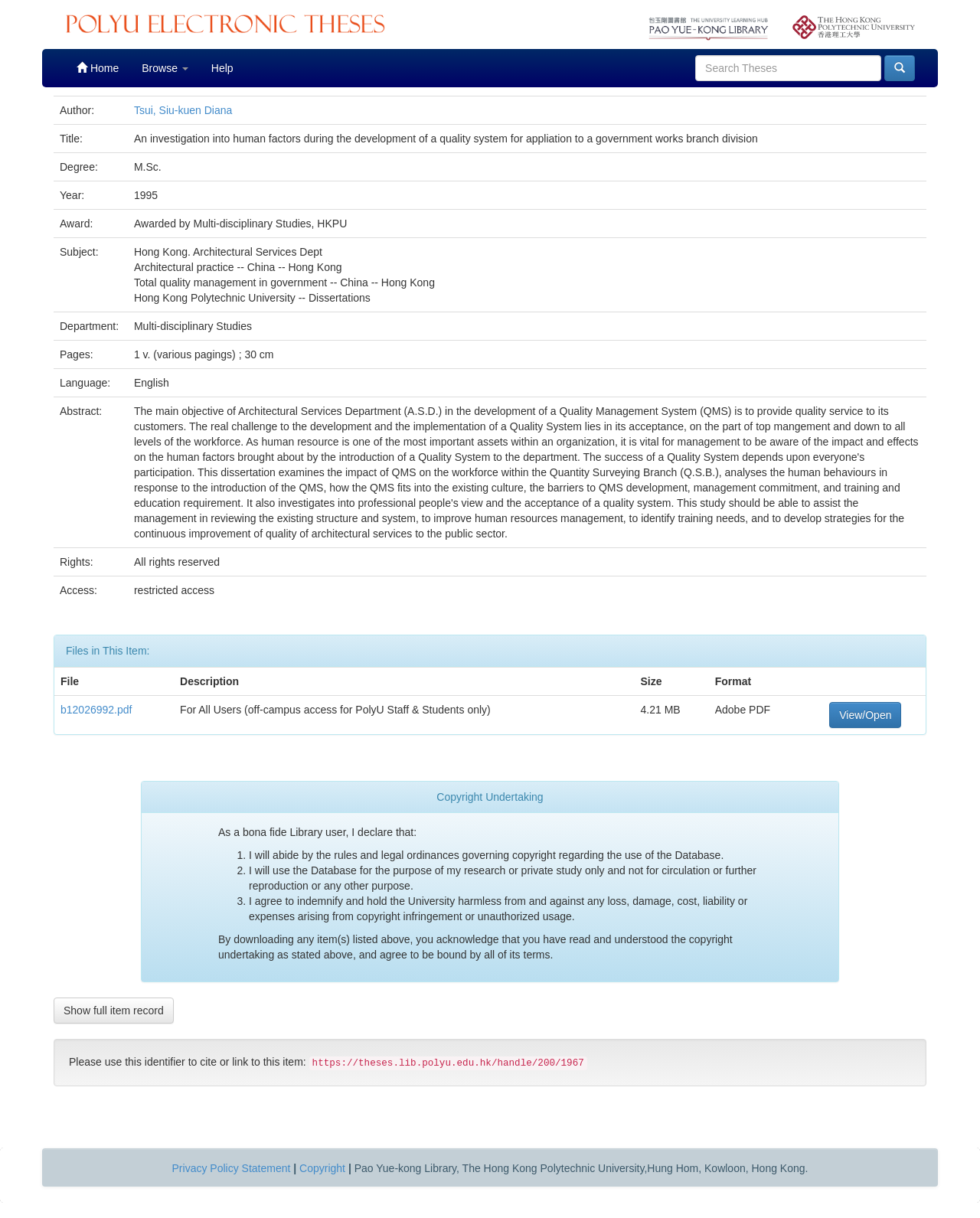Identify the bounding box coordinates of the region that needs to be clicked to carry out this instruction: "Browse theses". Provide these coordinates as four float numbers ranging from 0 to 1, i.e., [left, top, right, bottom].

[0.133, 0.04, 0.204, 0.072]